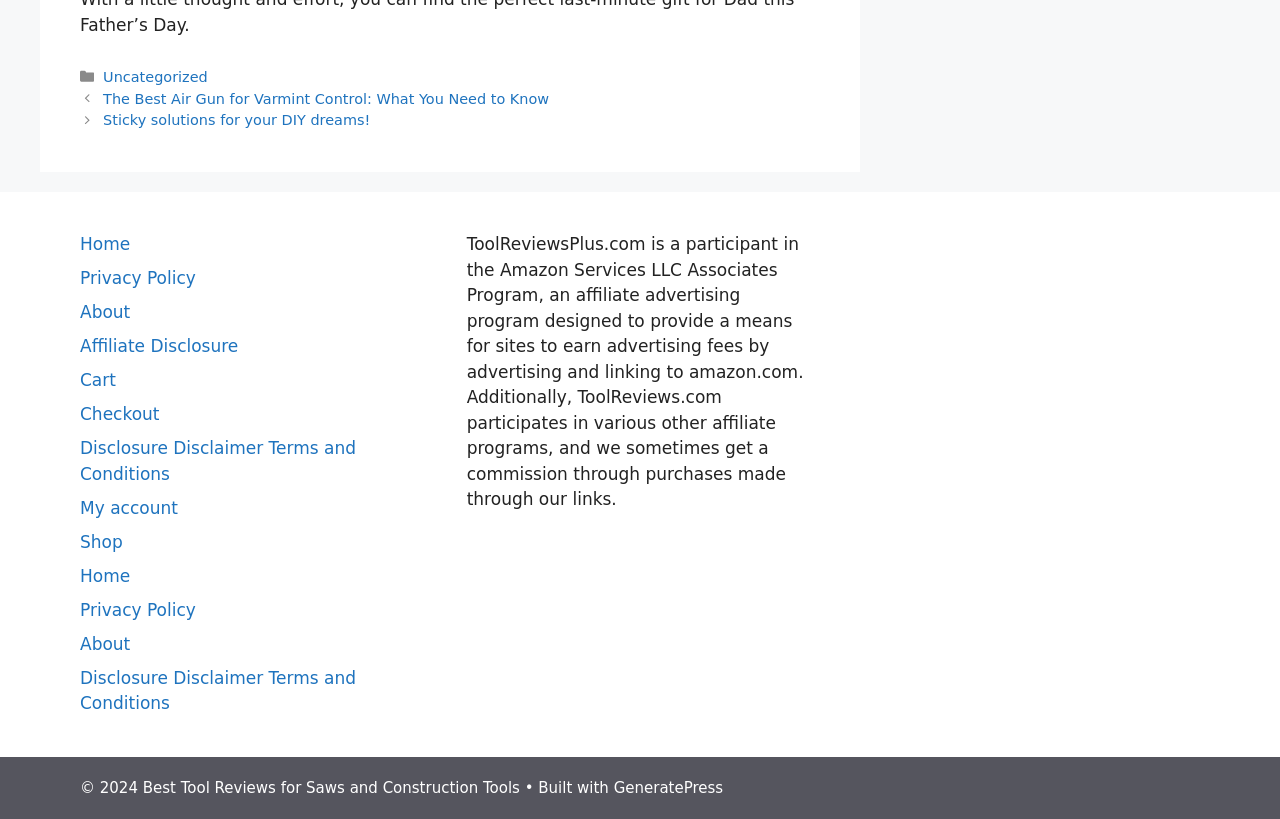Provide a short answer to the following question with just one word or phrase: What is the name of the affiliate program mentioned on the webpage?

Amazon Services LLC Associates Program